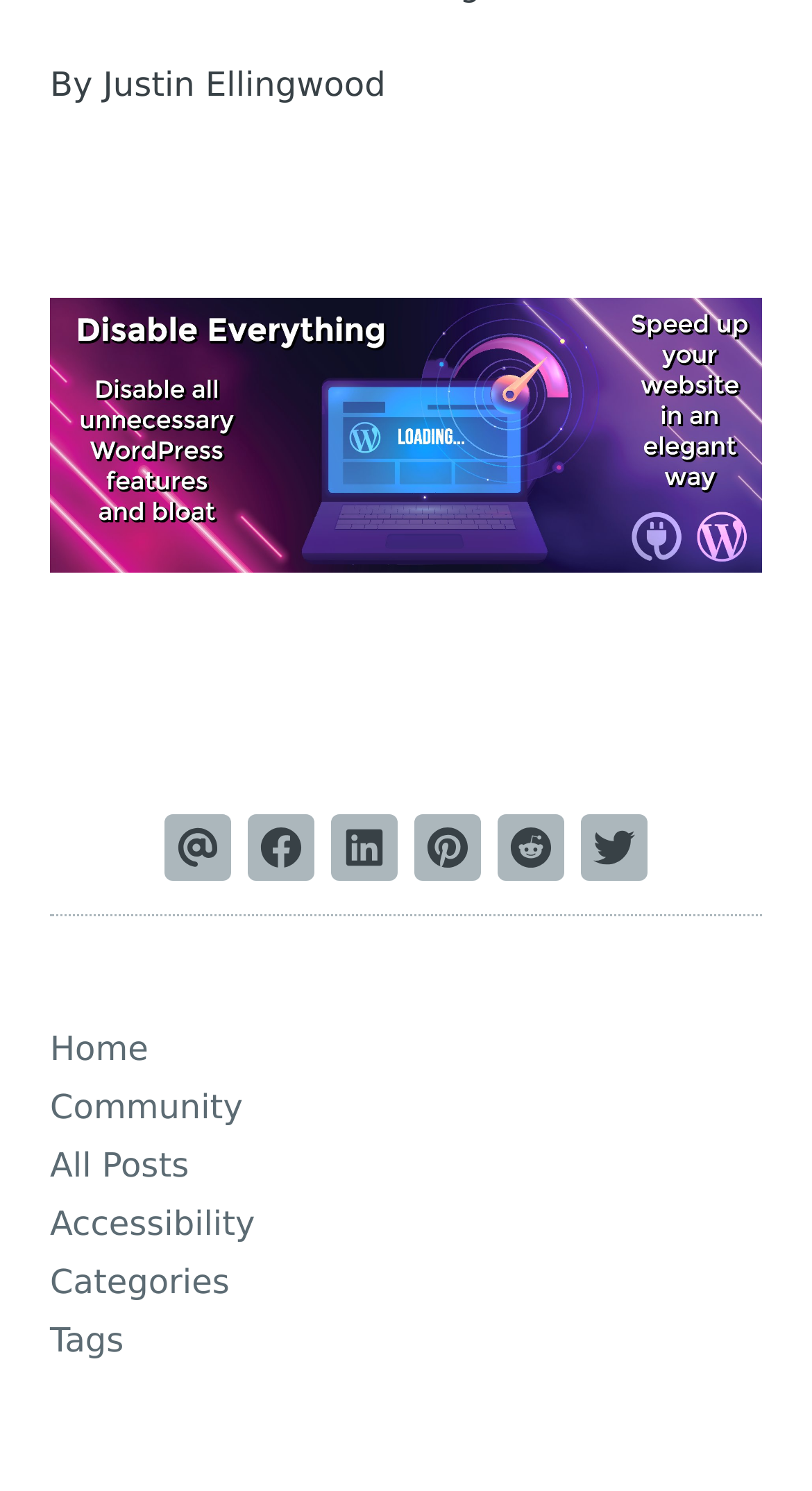Who is the author of the content?
Please answer the question with a detailed response using the information from the screenshot.

The author's name is mentioned at the top of the webpage, specifically in the StaticText element with the text 'By Justin Ellingwood'.